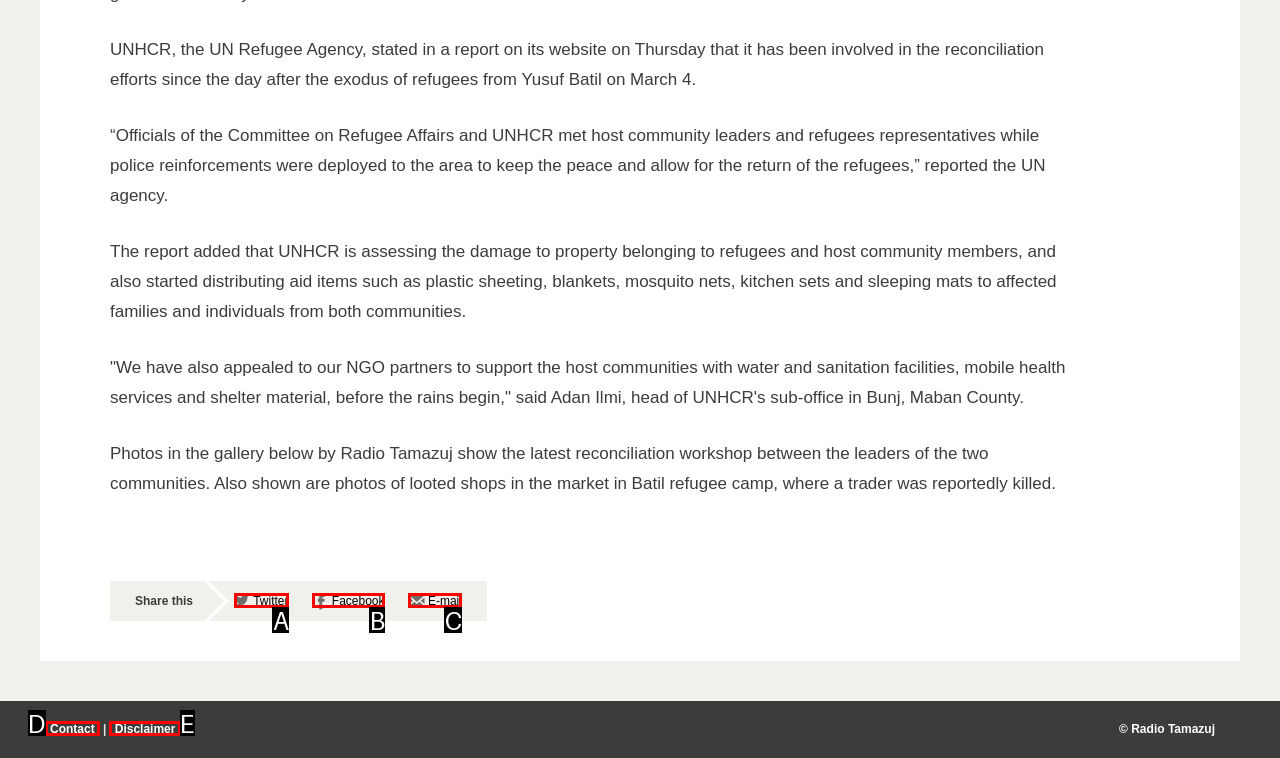Based on the element description: Facebook, choose the HTML element that matches best. Provide the letter of your selected option.

B